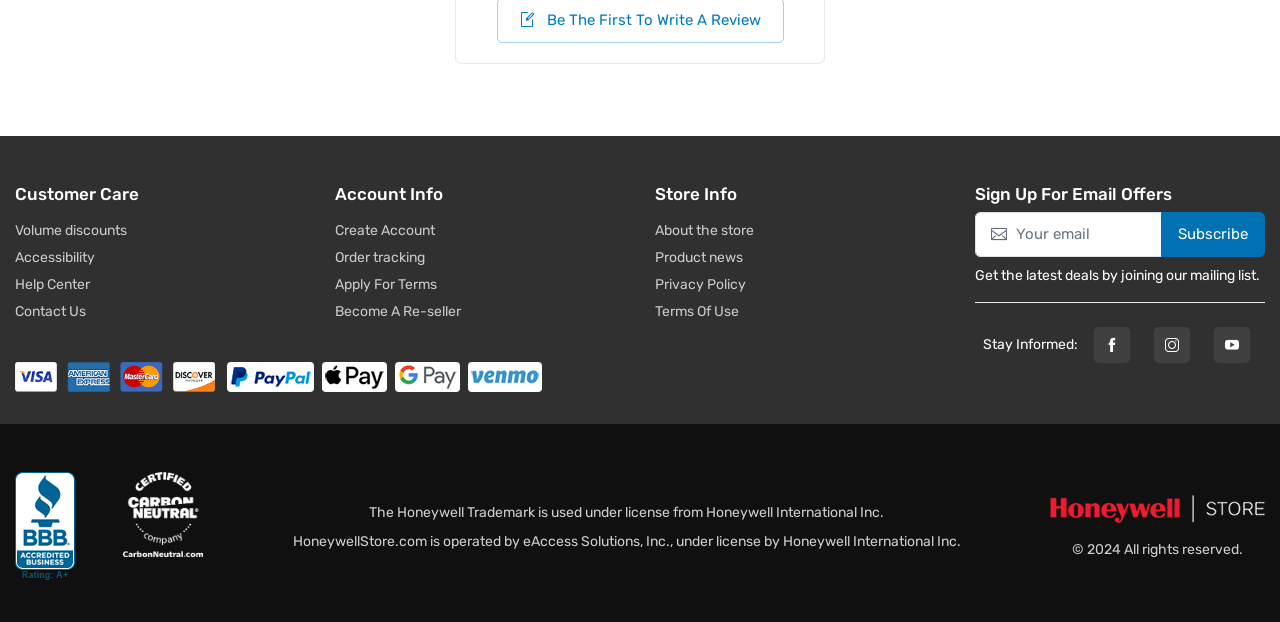Determine the bounding box coordinates for the clickable element to execute this instruction: "Visit the facebook page". Provide the coordinates as four float numbers between 0 and 1, i.e., [left, top, right, bottom].

[0.854, 0.525, 0.882, 0.583]